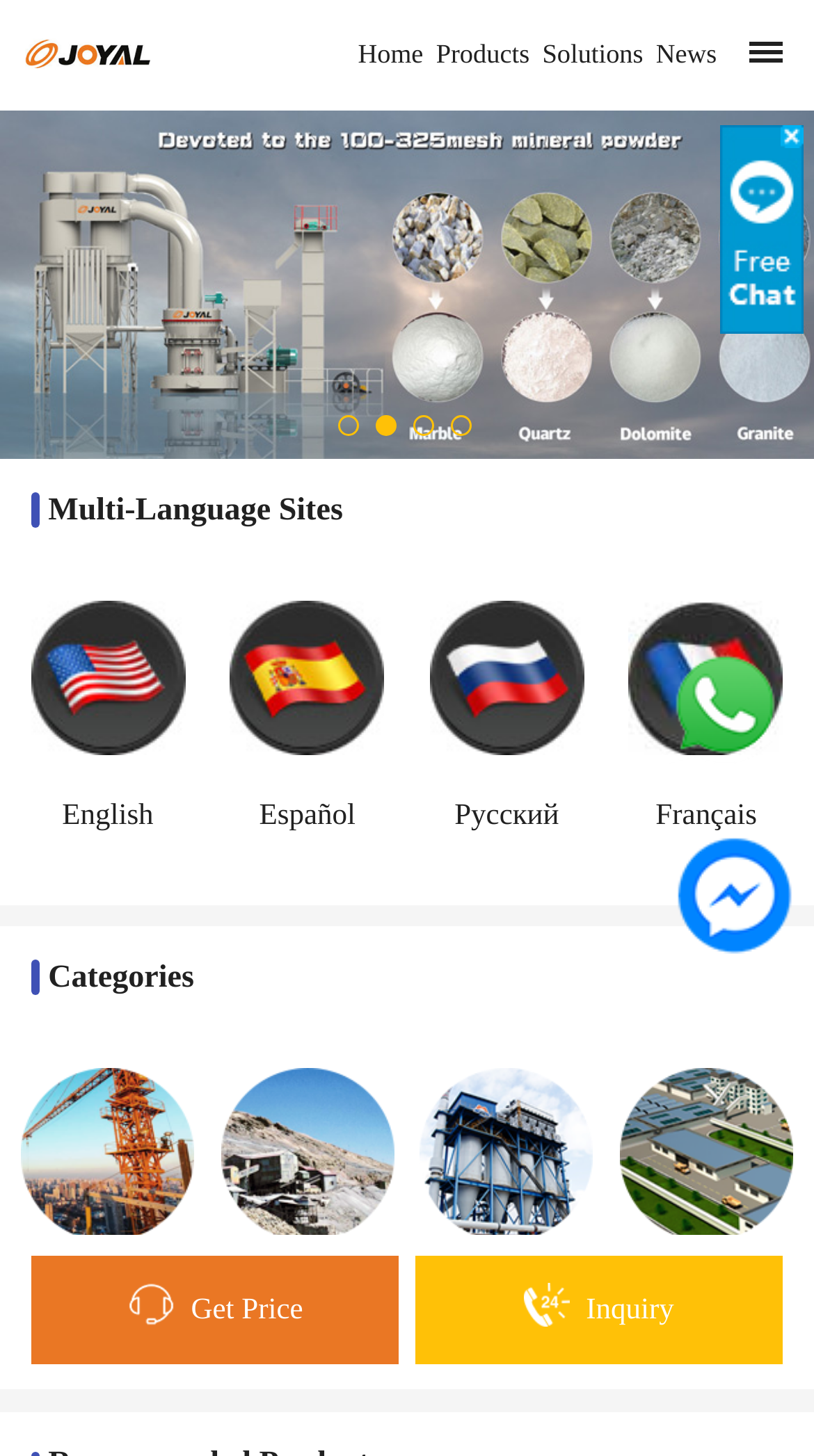Could you highlight the region that needs to be clicked to execute the instruction: "Contact through WhatsApp"?

[0.805, 0.52, 0.987, 0.543]